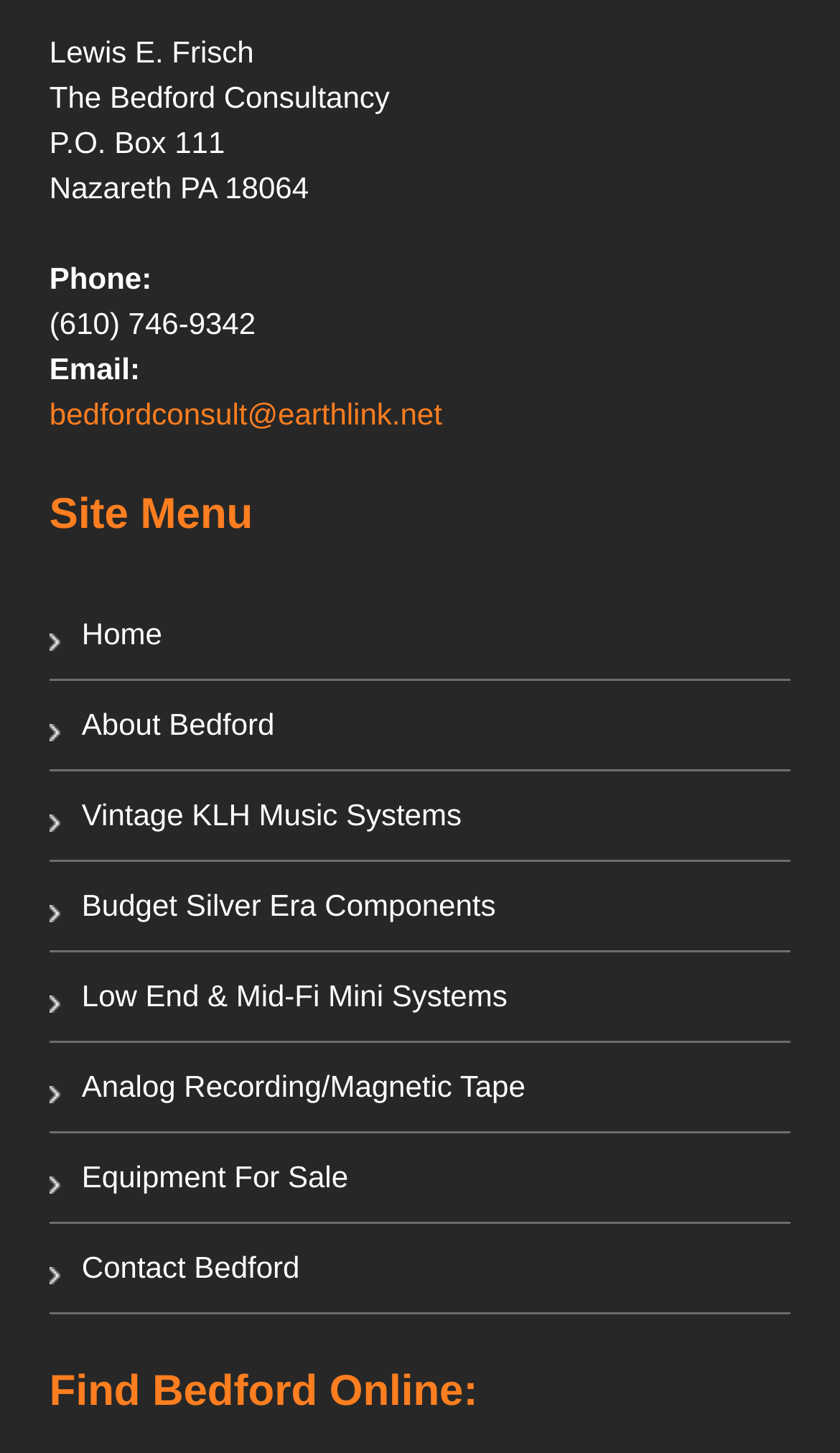Answer the question below in one word or phrase:
What is the name of the menu section?

Site Menu